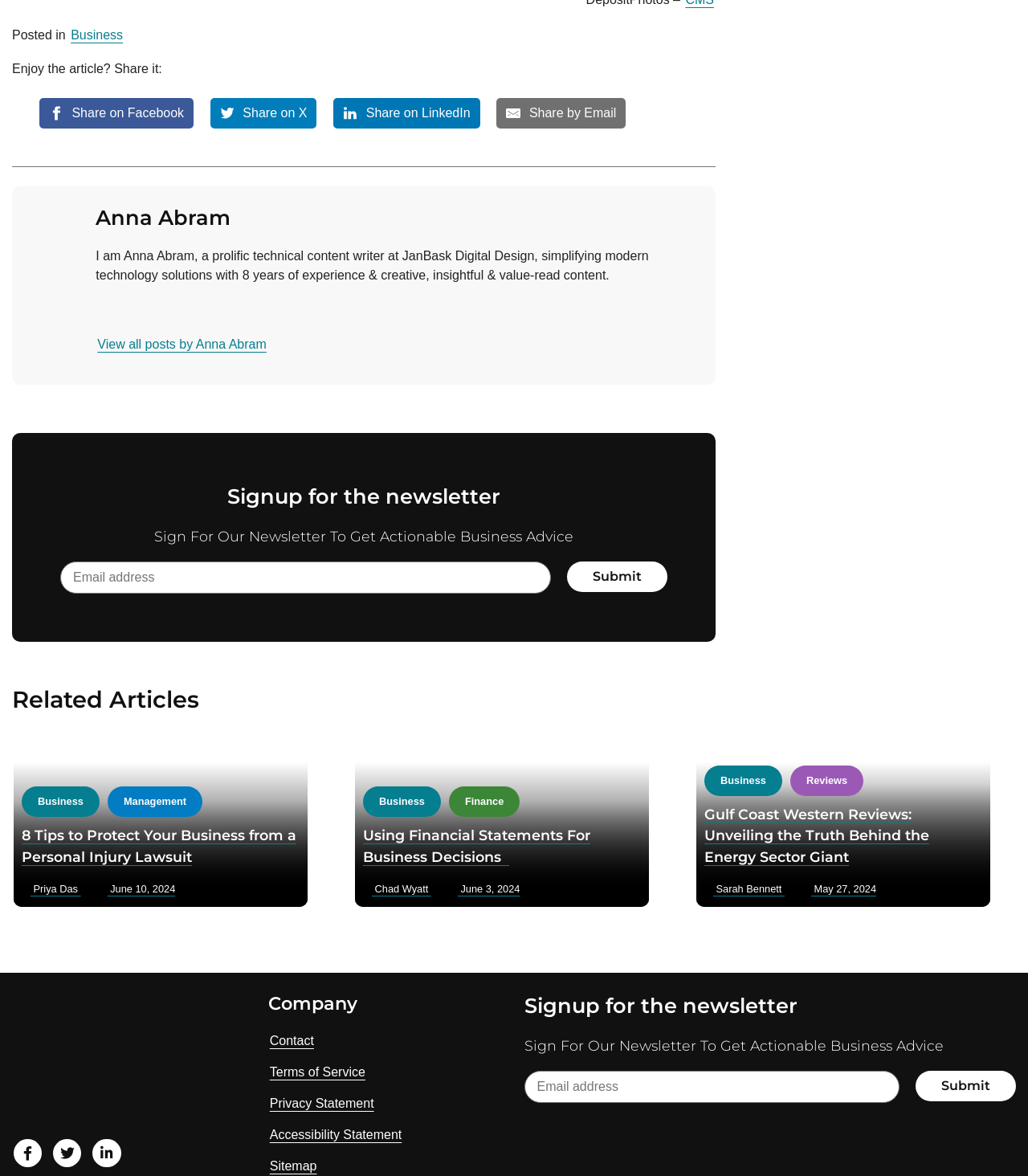Provide the bounding box coordinates for the specified HTML element described in this description: "Contact". The coordinates should be four float numbers ranging from 0 to 1, in the format [left, top, right, bottom].

[0.261, 0.875, 0.307, 0.894]